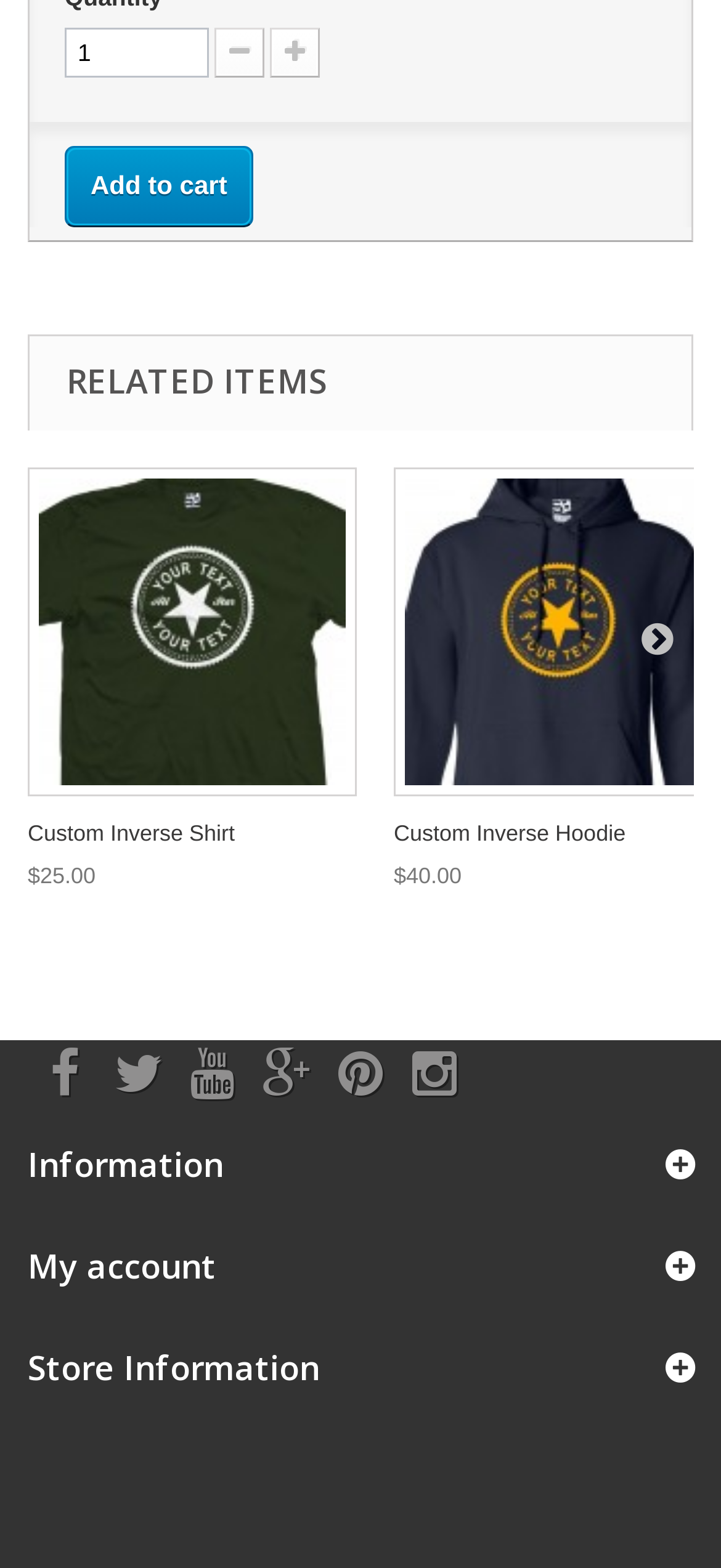Determine the bounding box coordinates of the clickable region to execute the instruction: "Click the add to cart button". The coordinates should be four float numbers between 0 and 1, denoted as [left, top, right, bottom].

[0.09, 0.093, 0.351, 0.145]